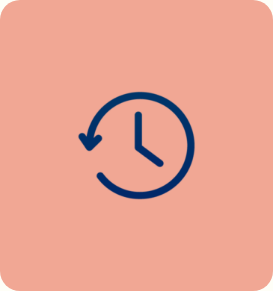What is the focus of the visual design?
Craft a detailed and extensive response to the question.

The visual design of the image focuses on the temporal aspects of treatment efficiency, highlighting the importance of understanding and managing time in therapeutic settings.